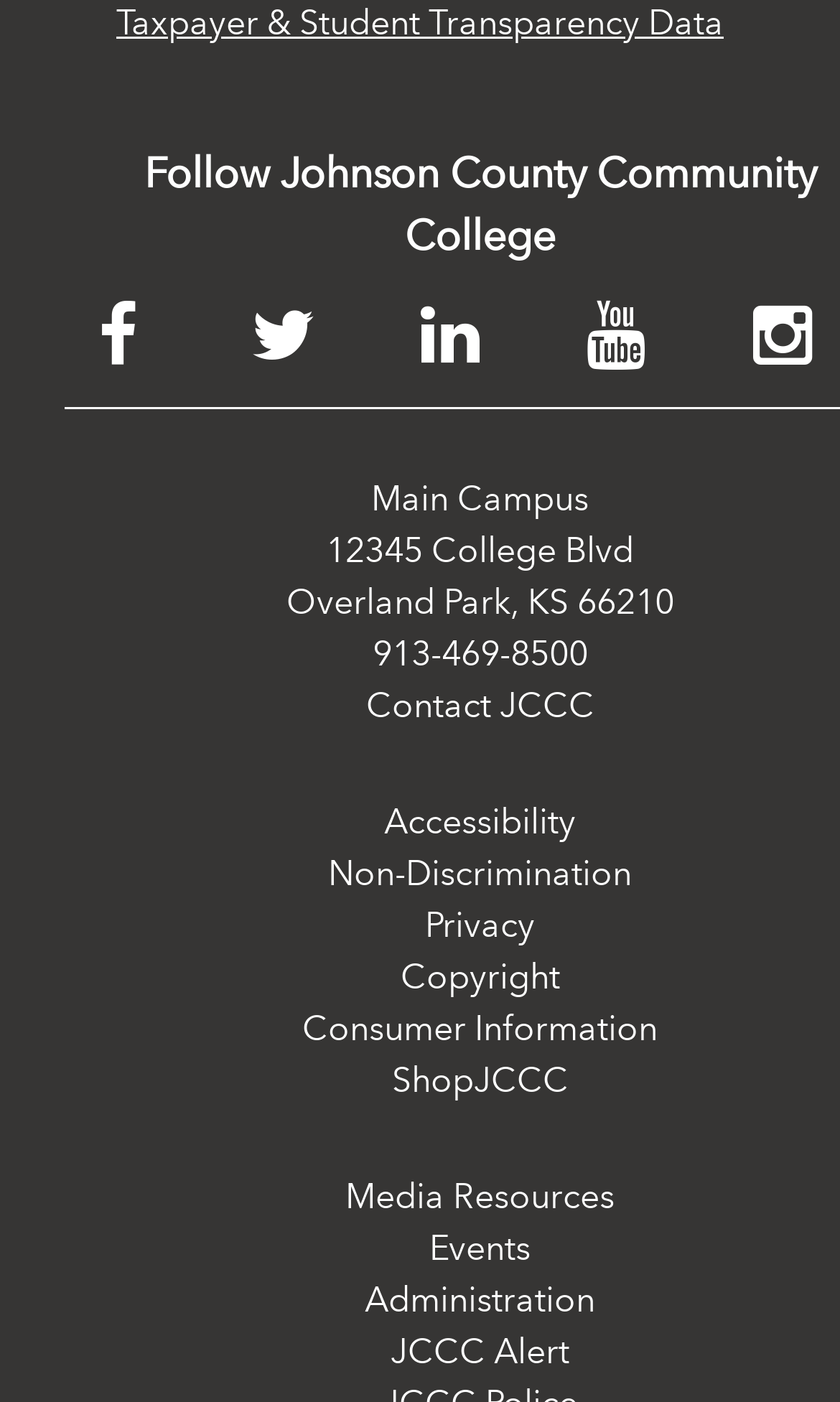How many links are available at the bottom of the webpage?
Please respond to the question with a detailed and informative answer.

I scrolled down to the bottom of the webpage and counted the number of links available, which are 'Contact JCCC', 'Accessibility', 'Non-Discrimination', 'Privacy', 'Copyright', 'Consumer Information', 'ShopJCCC', 'Media Resources', 'Events', and 'Administration', and found a total of 10 links at the bottom of the webpage.